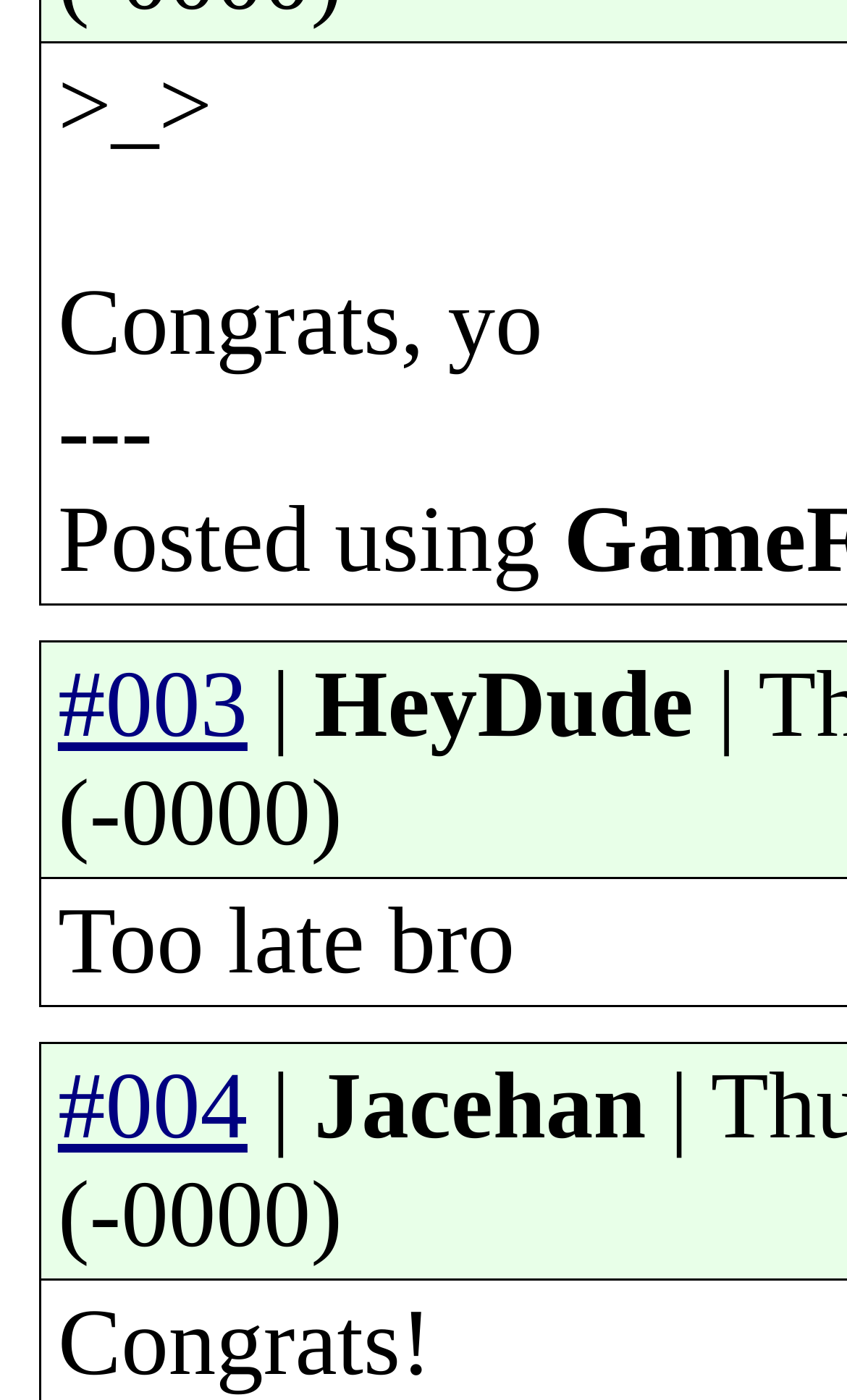Please answer the following question as detailed as possible based on the image: 
Who is the author of the first comment?

I looked at the first comment, which starts with 'Congrats, yo'. Next to it, I saw the text 'HeyDude', which appears to be the author's name. Therefore, I concluded that the author of the first comment is HeyDude.